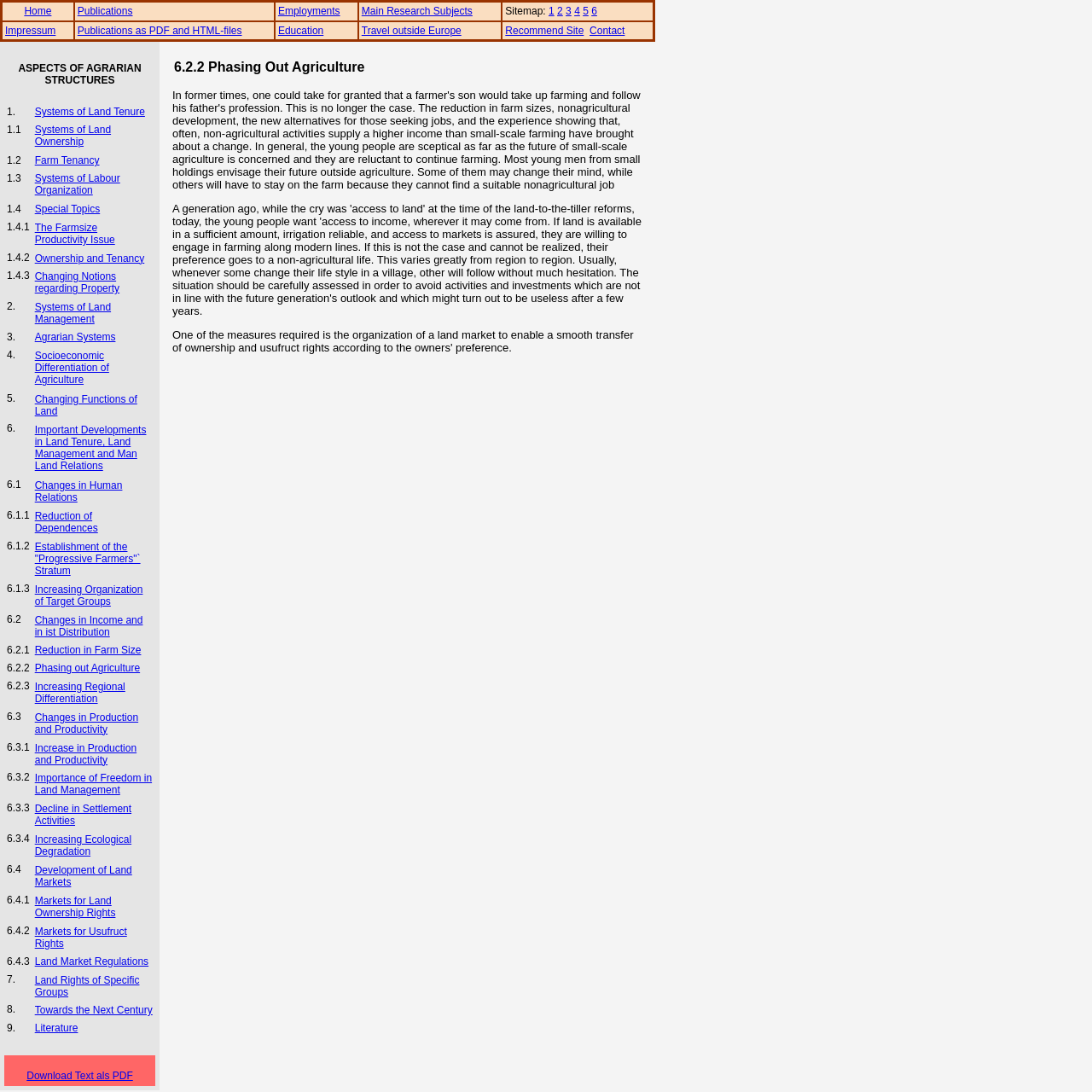Extract the primary heading text from the webpage.

6.2.2 Phasing Out Agriculture